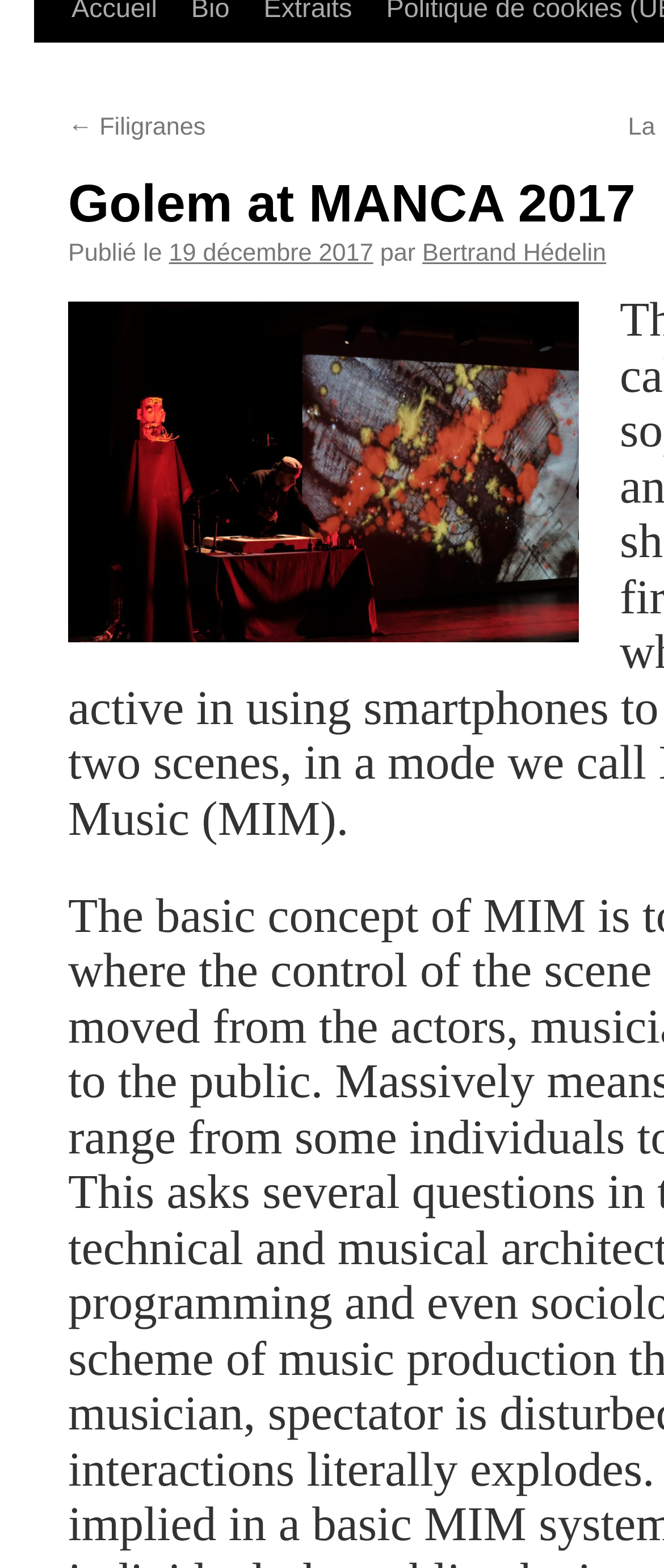From the screenshot, find the bounding box of the UI element matching this description: "← Filigranes". Supply the bounding box coordinates in the form [left, top, right, bottom], each a float between 0 and 1.

[0.103, 0.114, 0.31, 0.131]